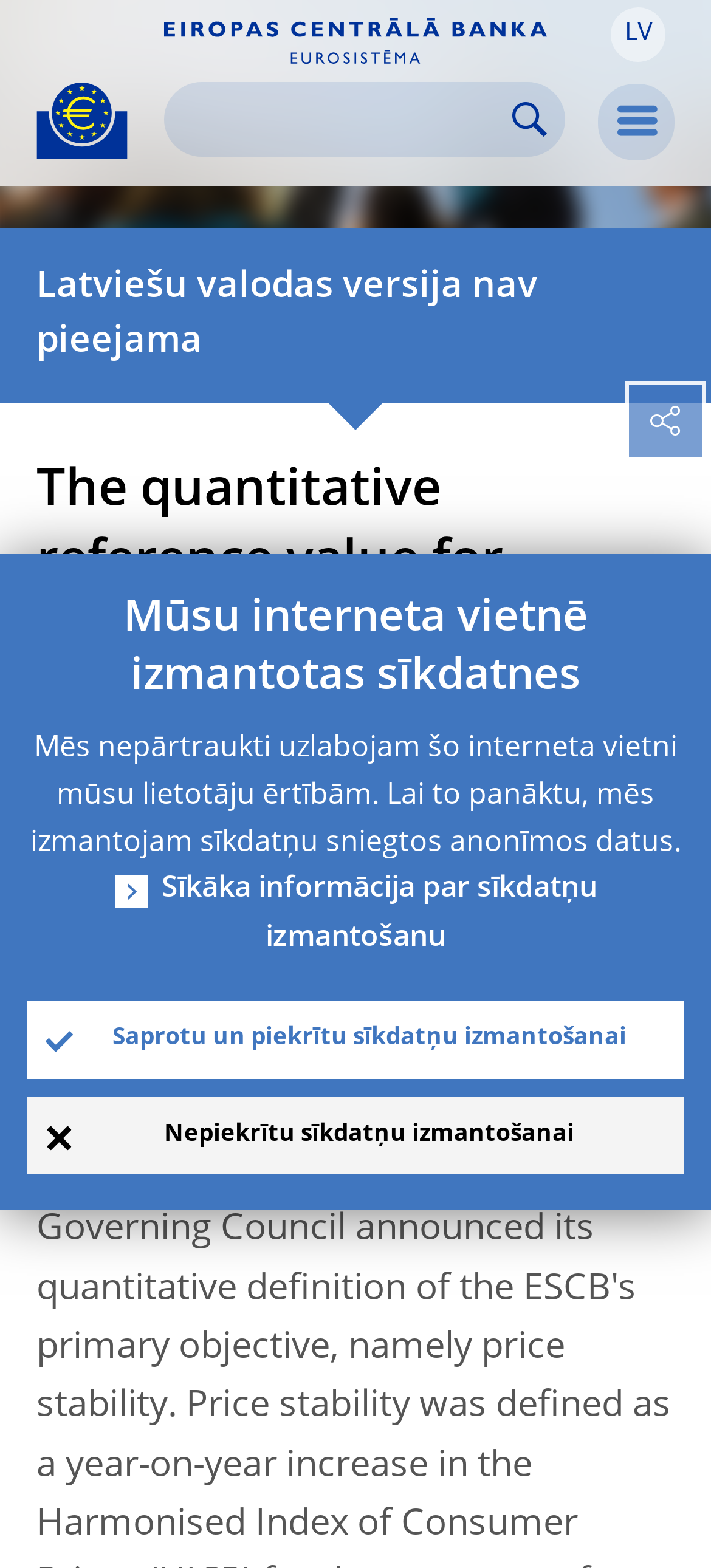What is the purpose of the search box?
Can you provide a detailed and comprehensive answer to the question?

I found the answer by looking at the search box element which is located at the top of the webpage, indicating that it is used to search the website.